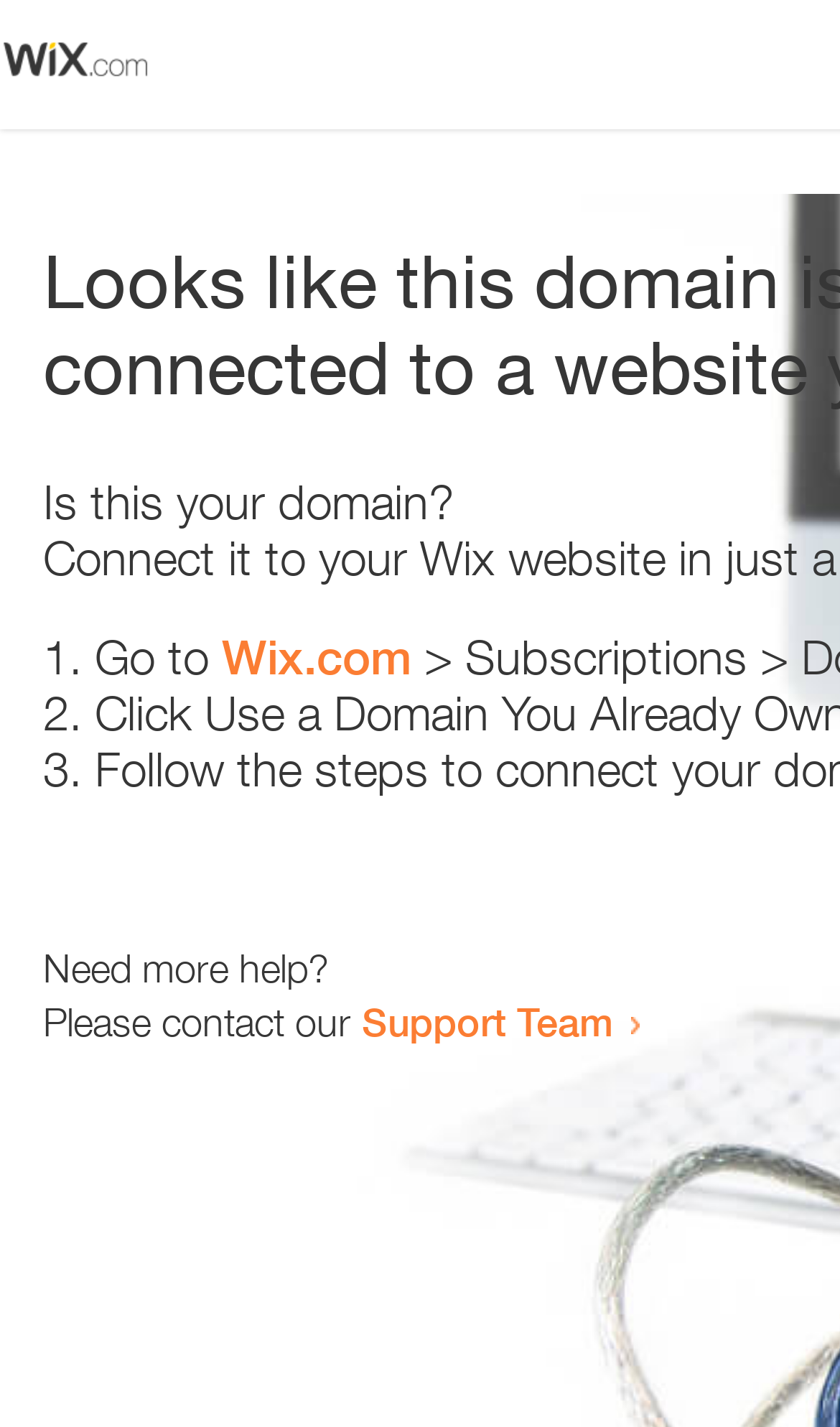Where can one get more help?
Use the image to give a comprehensive and detailed response to the question.

The webpage provides a link to the 'Support Team' which implies that one can get more help by contacting them.